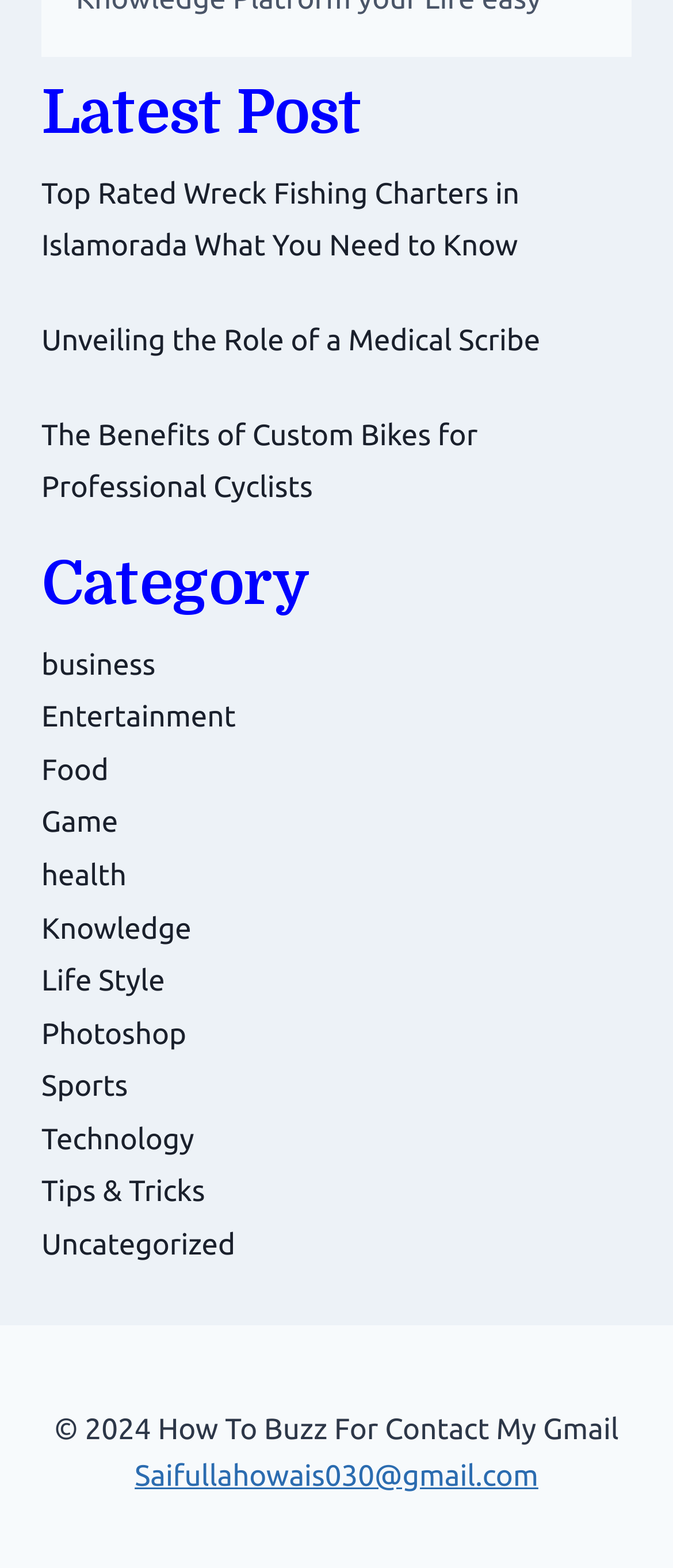What is the category of the link 'Unveiling the Role of a Medical Scribe'?
Using the image as a reference, answer the question with a short word or phrase.

Knowledge